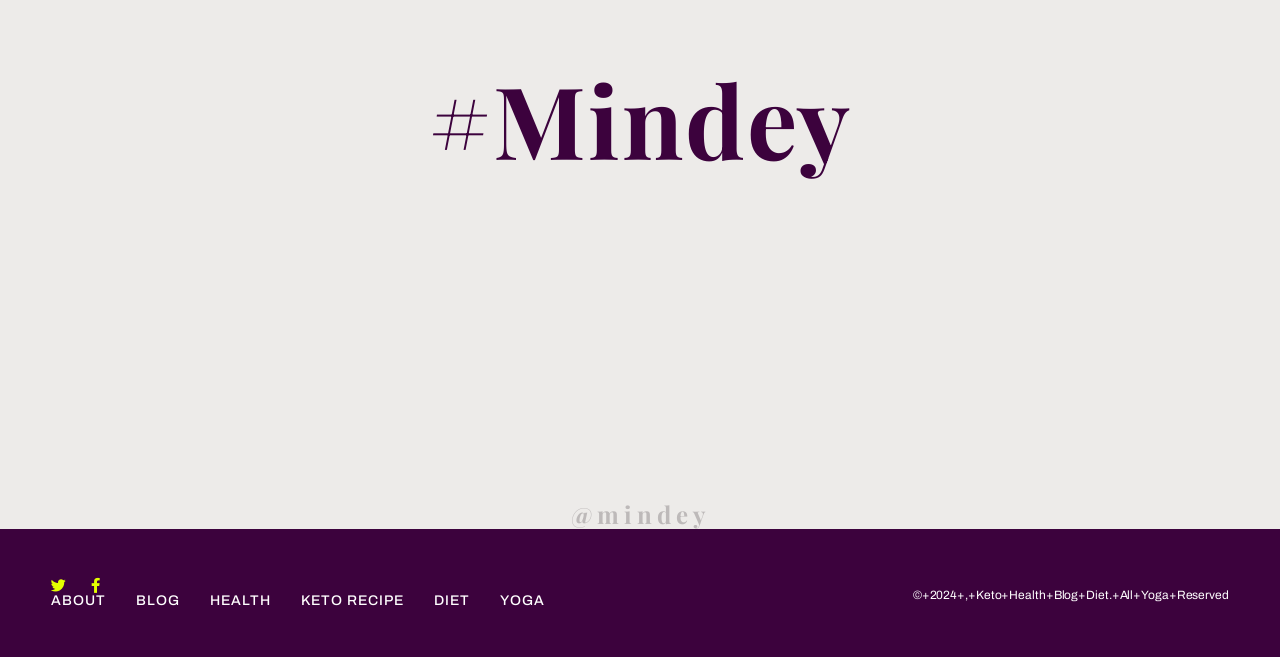Refer to the image and provide a thorough answer to this question:
What is the text of the second heading element?

The second heading element with ID 159 has the text '@mindey' and a bounding box of [0.04, 0.761, 0.96, 0.805].